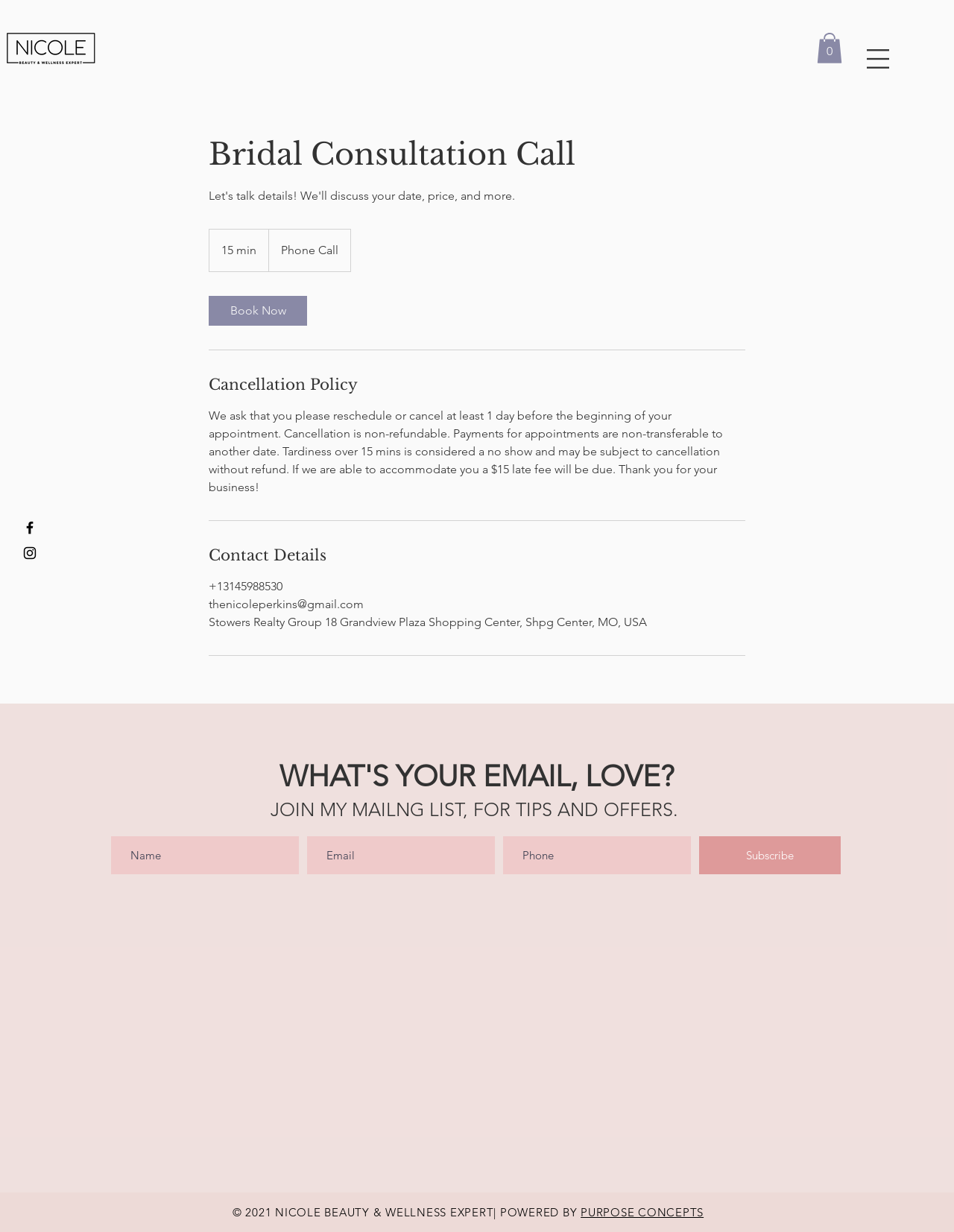Please identify the webpage's heading and generate its text content.

Bridal Consultation Call